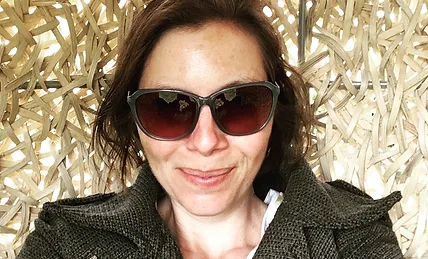Reply to the question with a single word or phrase:
What is the background of the image made of?

Natural materials